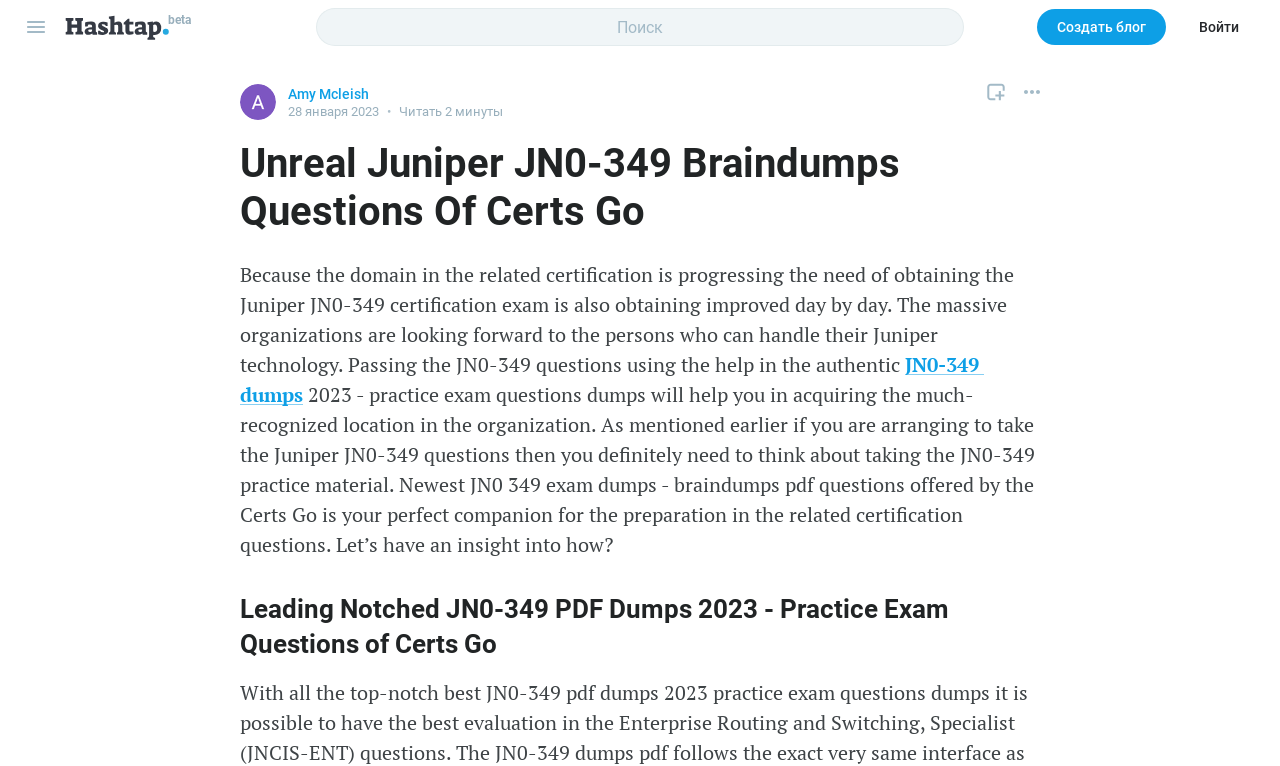From the element description Amy Mcleish, predict the bounding box coordinates of the UI element. The coordinates must be specified in the format (top-left x, top-left y, bottom-right x, bottom-right y) and should be within the 0 to 1 range.

[0.225, 0.112, 0.288, 0.133]